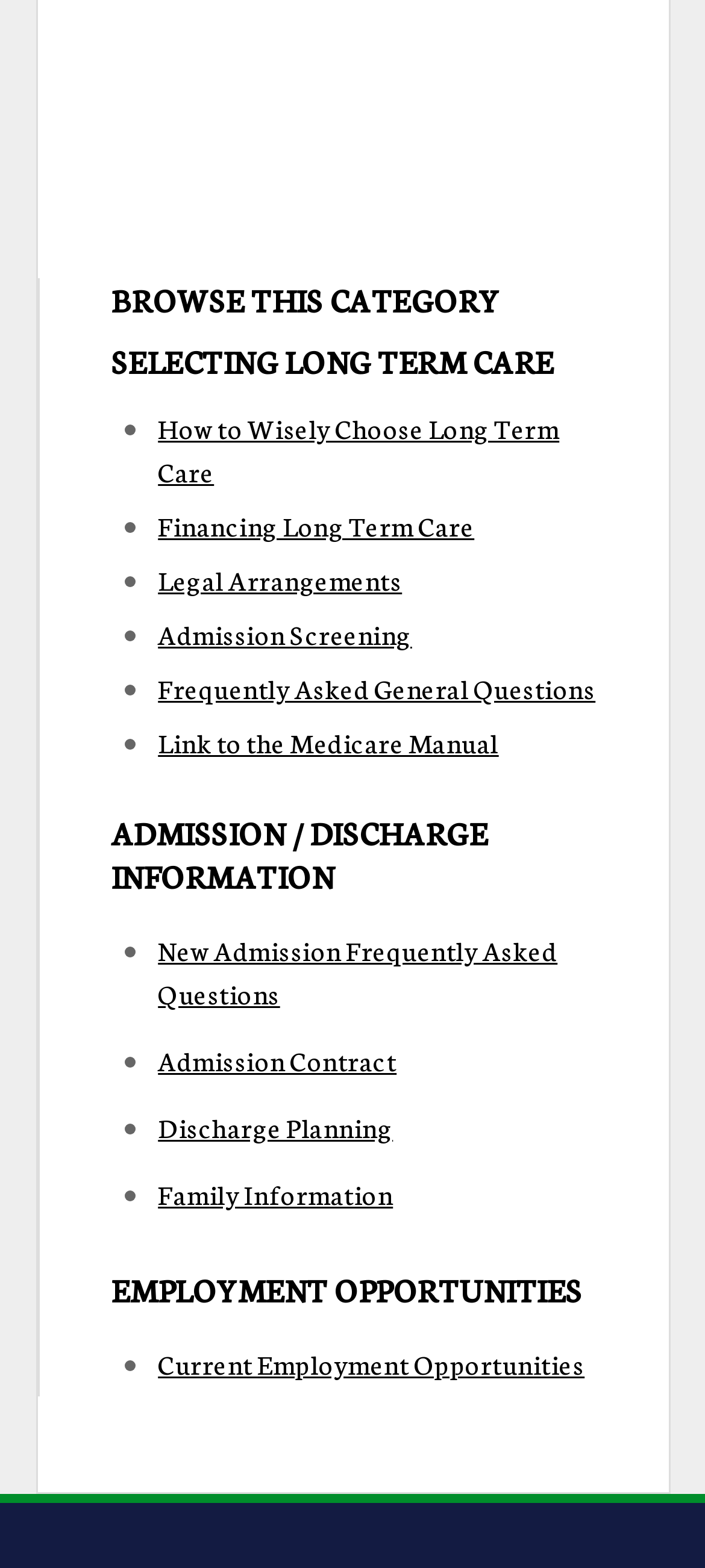Determine the bounding box coordinates of the area to click in order to meet this instruction: "Learn about admission screening".

[0.224, 0.388, 0.845, 0.422]